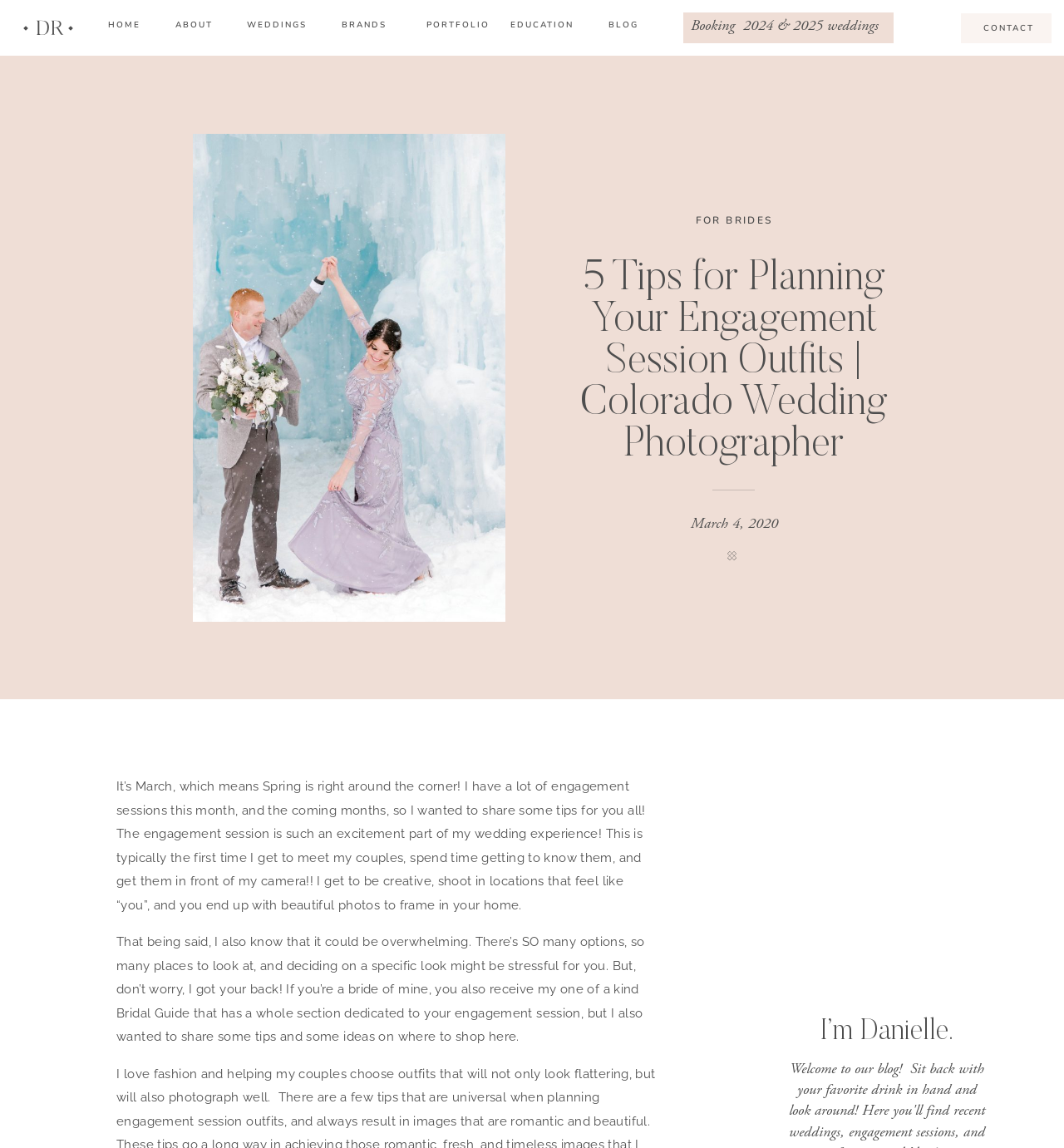What is the author sharing in this webpage?
Look at the image and respond with a one-word or short-phrase answer.

Tips for engagement session outfits